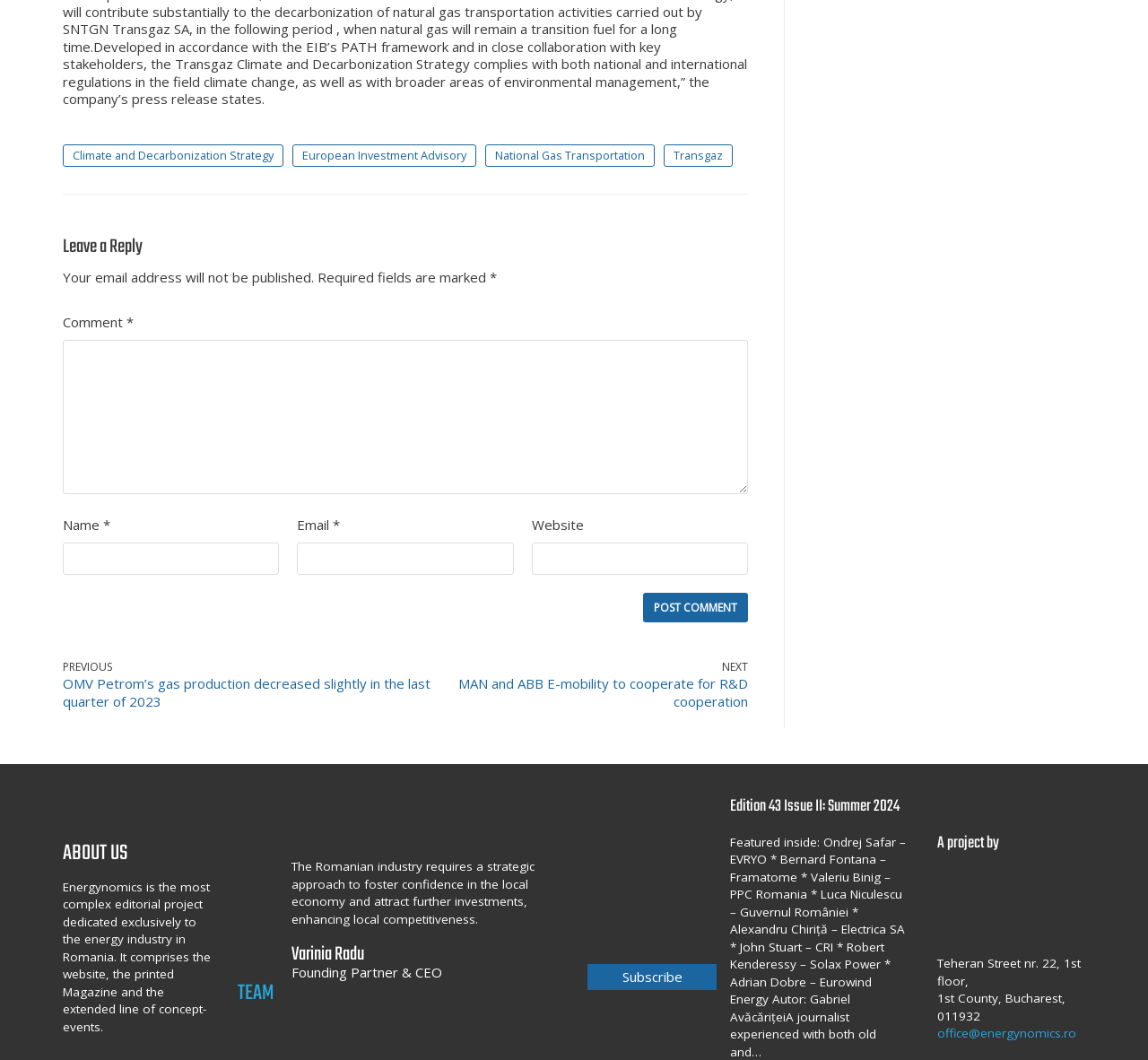Please identify the bounding box coordinates of the region to click in order to complete the task: "Click on the 'PREVIOUS' link". The coordinates must be four float numbers between 0 and 1, specified as [left, top, right, bottom].

[0.055, 0.621, 0.39, 0.67]